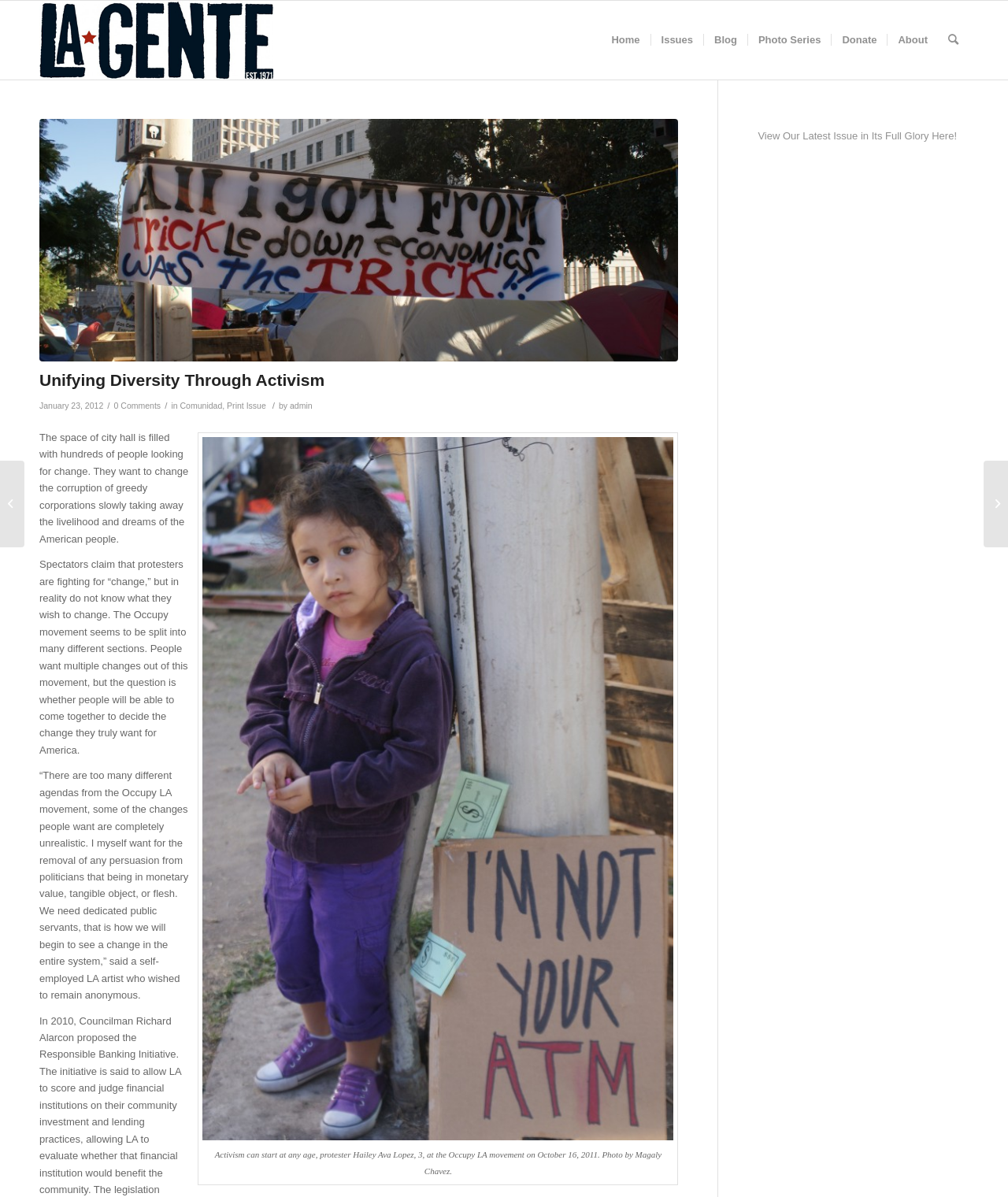What is the call-to-action in the bottom-right corner of the webpage?
Based on the image, answer the question with as much detail as possible.

The call-to-action in the bottom-right corner of the webpage is a link that says 'View Our Latest Issue in Its Full Glory Here!', which encourages users to view the latest issue of the newsmagazine.